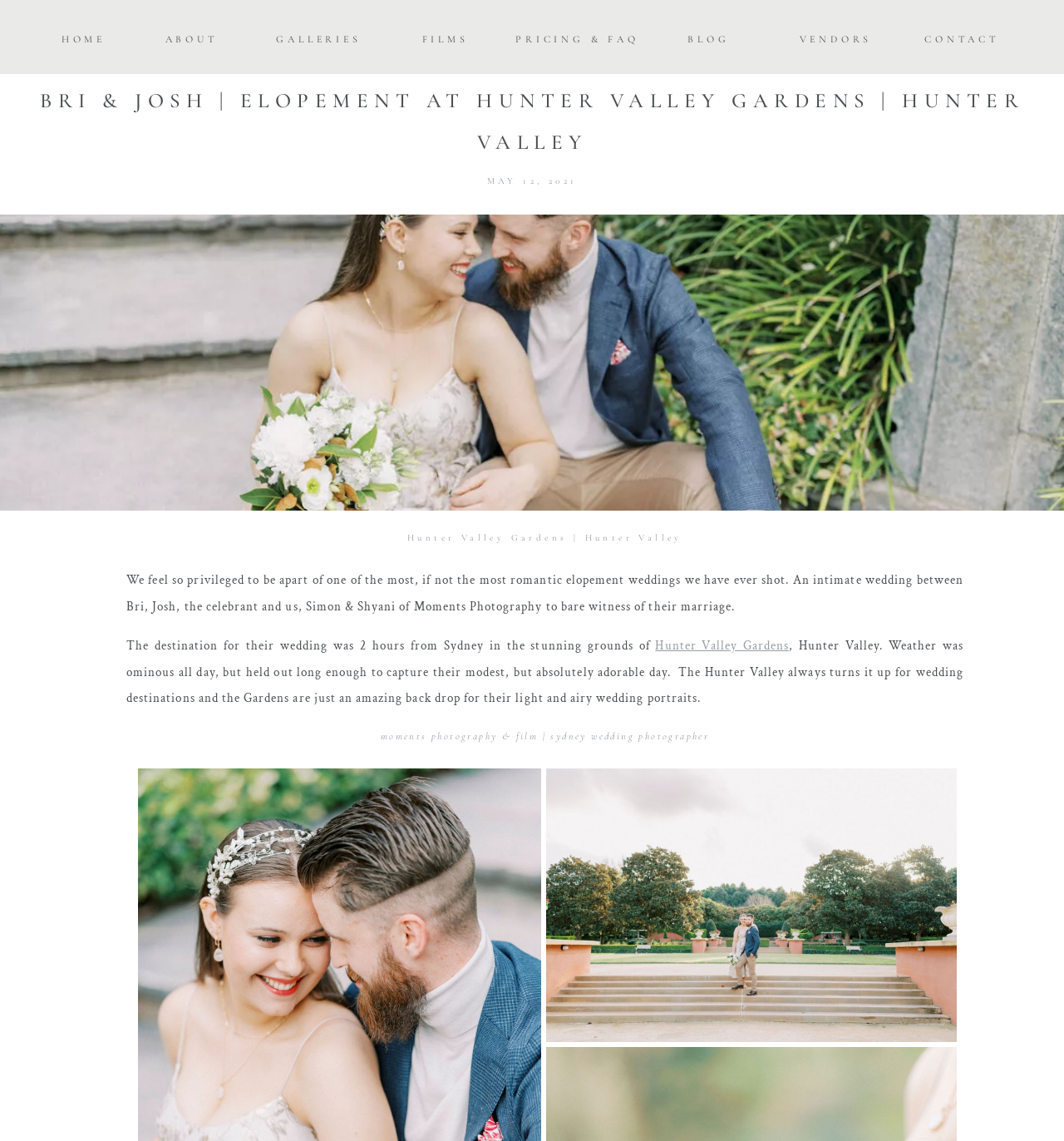Pinpoint the bounding box coordinates of the clickable element needed to complete the instruction: "check pricing and FAQ". The coordinates should be provided as four float numbers between 0 and 1: [left, top, right, bottom].

[0.484, 0.026, 0.601, 0.035]